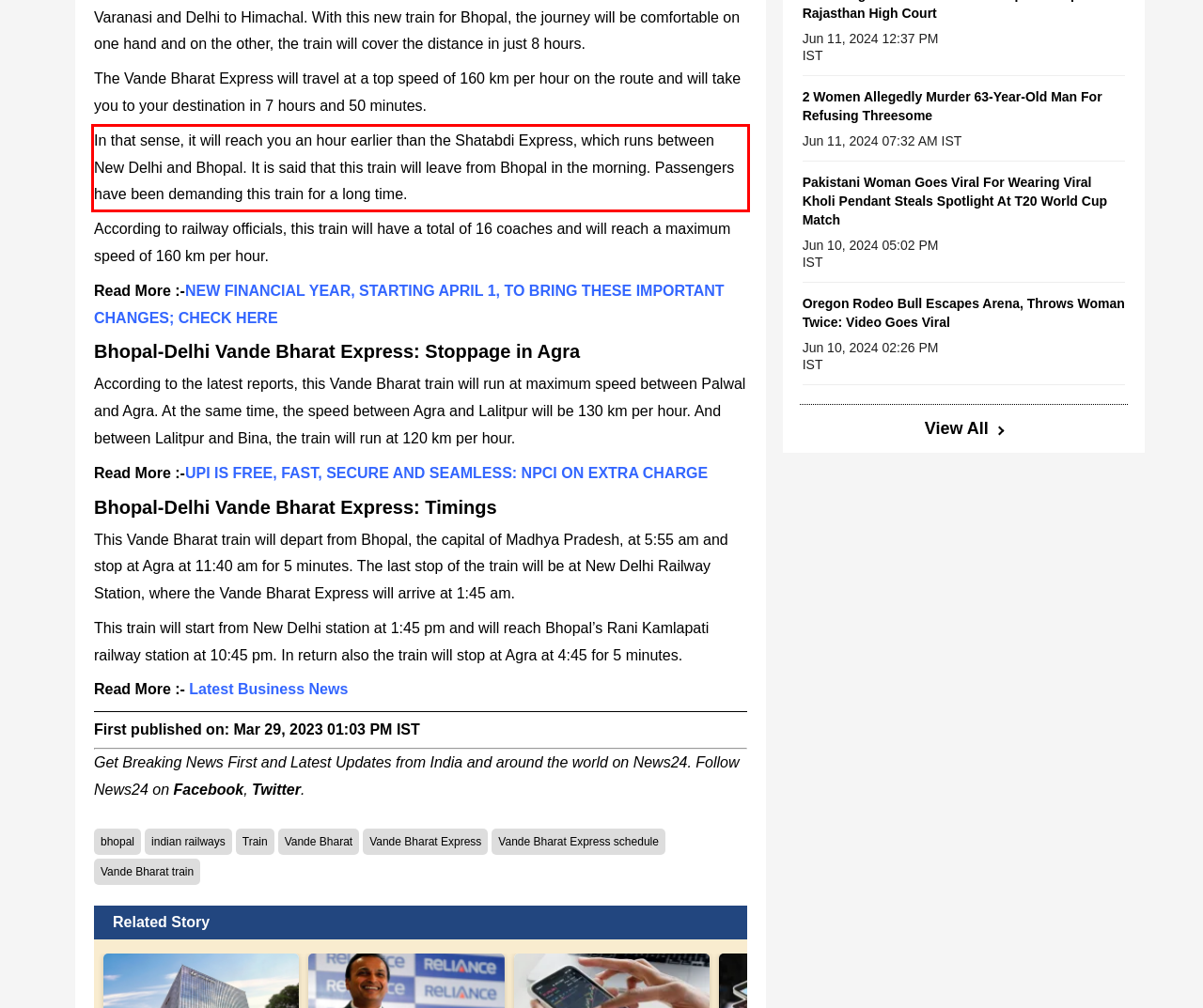Analyze the red bounding box in the provided webpage screenshot and generate the text content contained within.

In that sense, it will reach you an hour earlier than the Shatabdi Express, which runs between New Delhi and Bhopal. It is said that this train will leave from Bhopal in the morning. Passengers have been demanding this train for a long time.